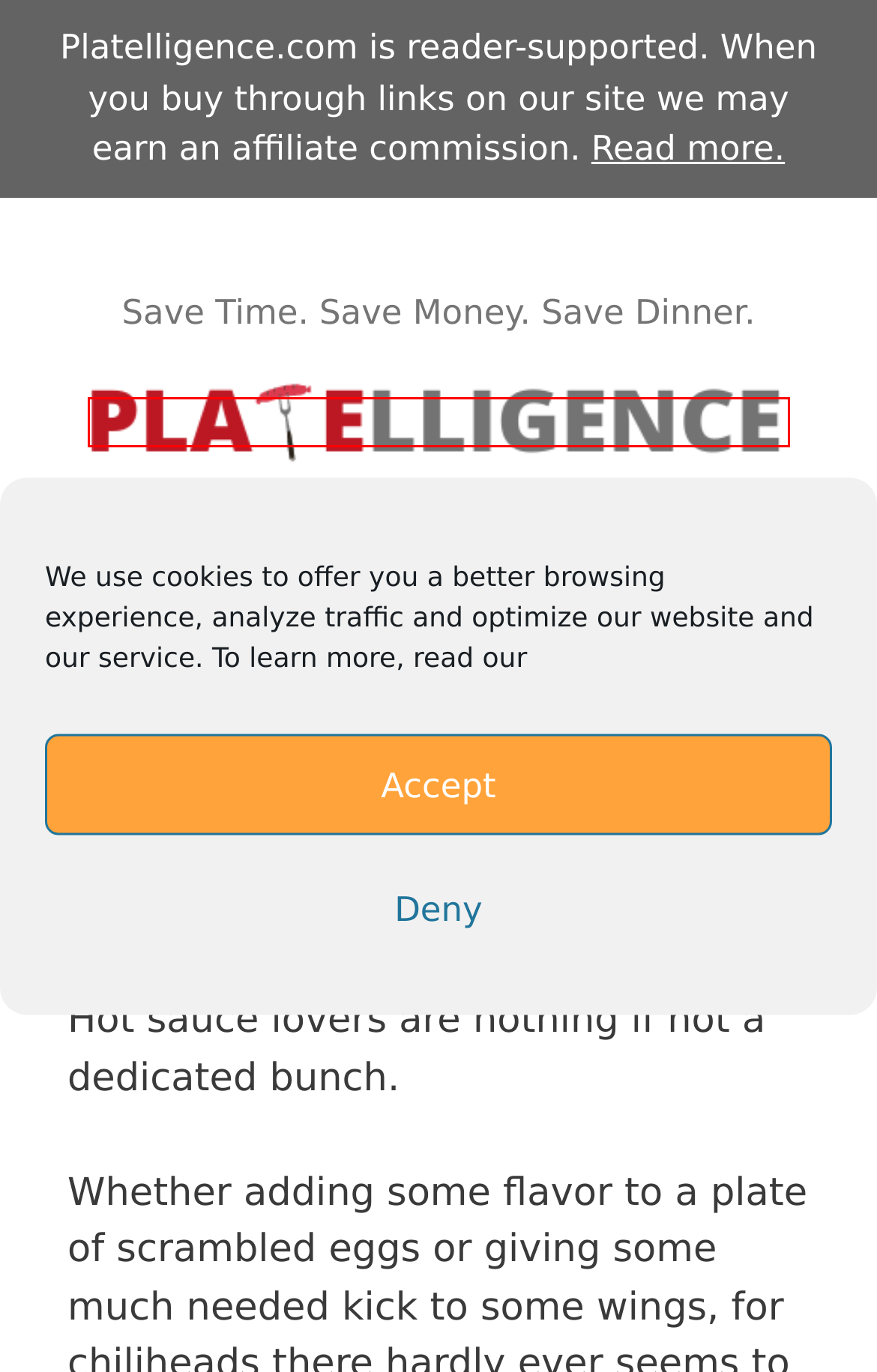Given a webpage screenshot with a UI element marked by a red bounding box, choose the description that best corresponds to the new webpage that will appear after clicking the element. The candidates are:
A. Platelligence - Save Time. Save Money. Save Dinner.
B. Cookie Policy - Platelligence
C. Platelligence.com Privacy Policy - Platelligence
D. Fuego Box Review - Platelligence
E. About Platelligence.com - Platelligence
F. Flaming Licks Review - Platelligence
G. Heat Hot Sauce Shop Review - Platelligence
H. Amazon

A